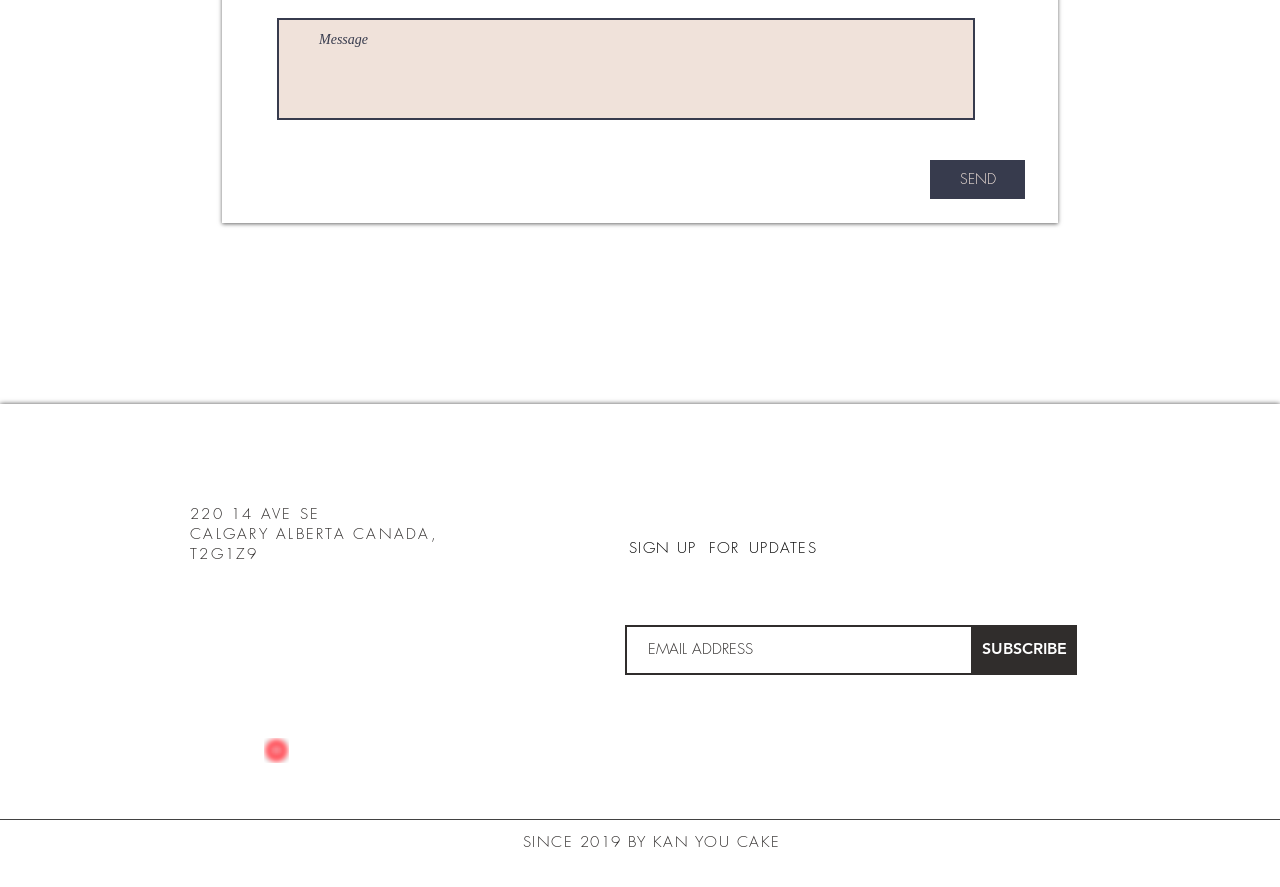Provide the bounding box for the UI element matching this description: "RSS".

None